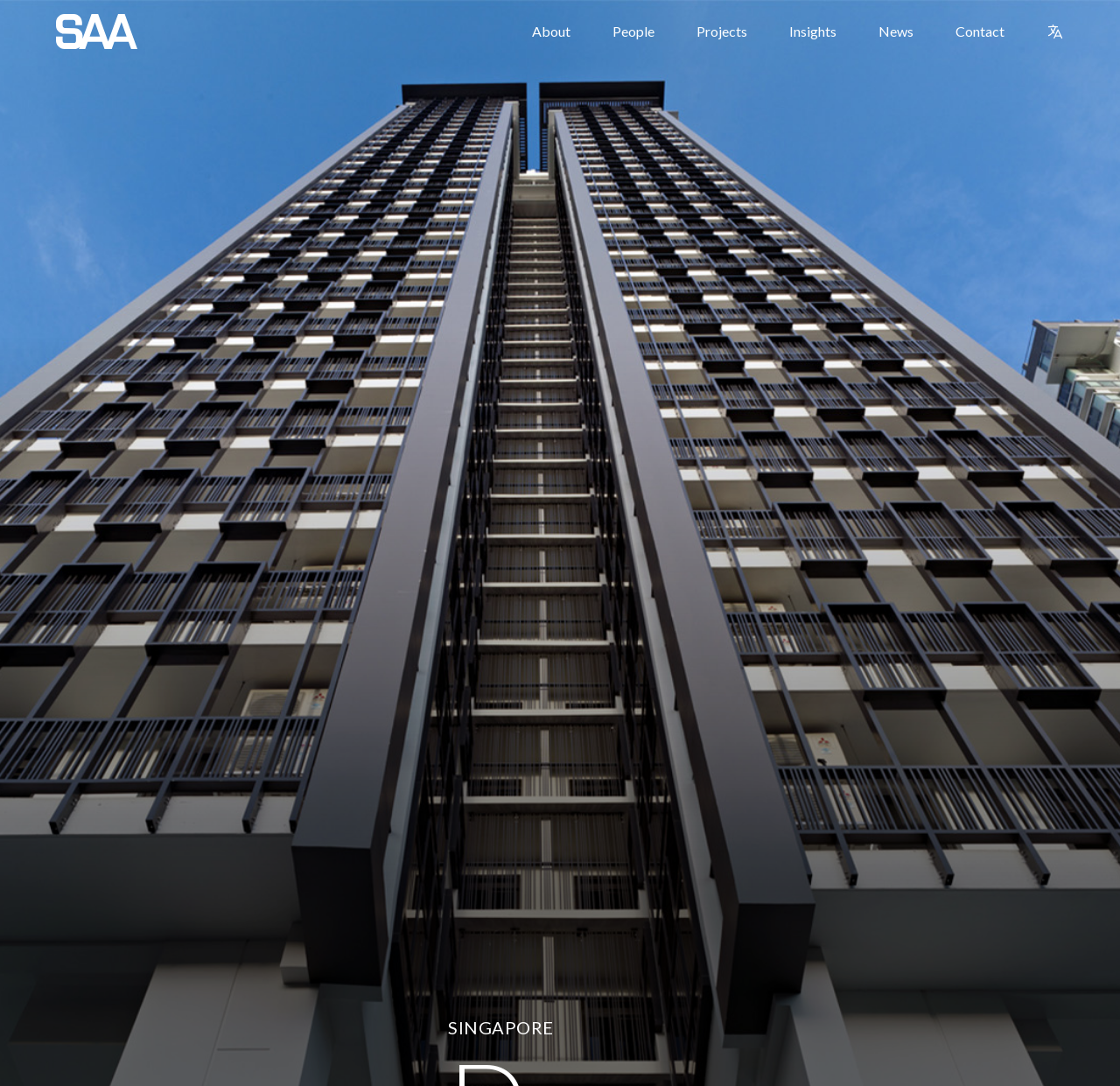Please reply with a single word or brief phrase to the question: 
What is the location mentioned in the heading?

SINGAPORE